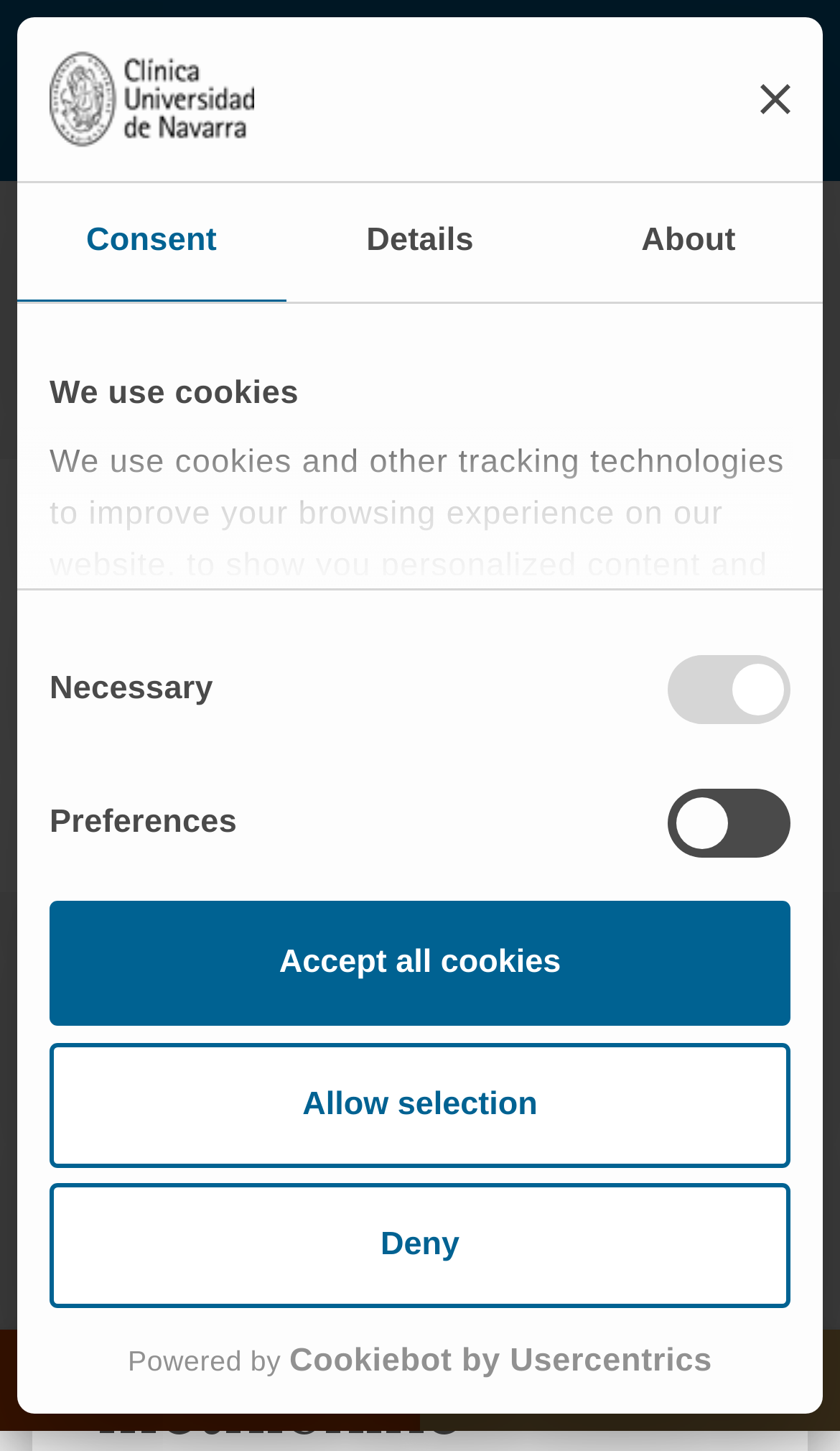Give the bounding box coordinates for the element described by: "PATIENT AREA".

[0.5, 0.916, 1.0, 0.986]